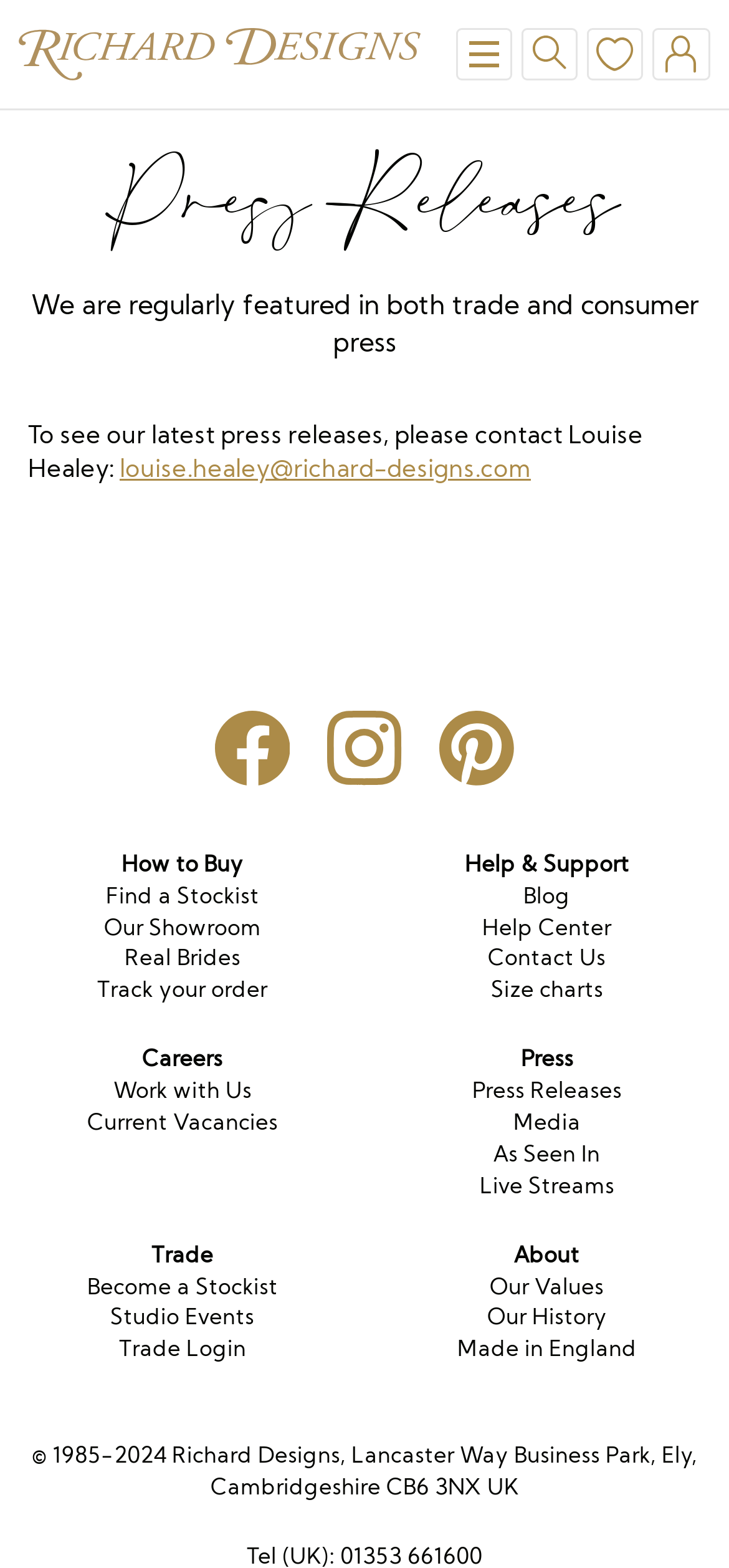Kindly provide the bounding box coordinates of the section you need to click on to fulfill the given instruction: "Go to 'Our Showroom'".

[0.142, 0.582, 0.358, 0.599]